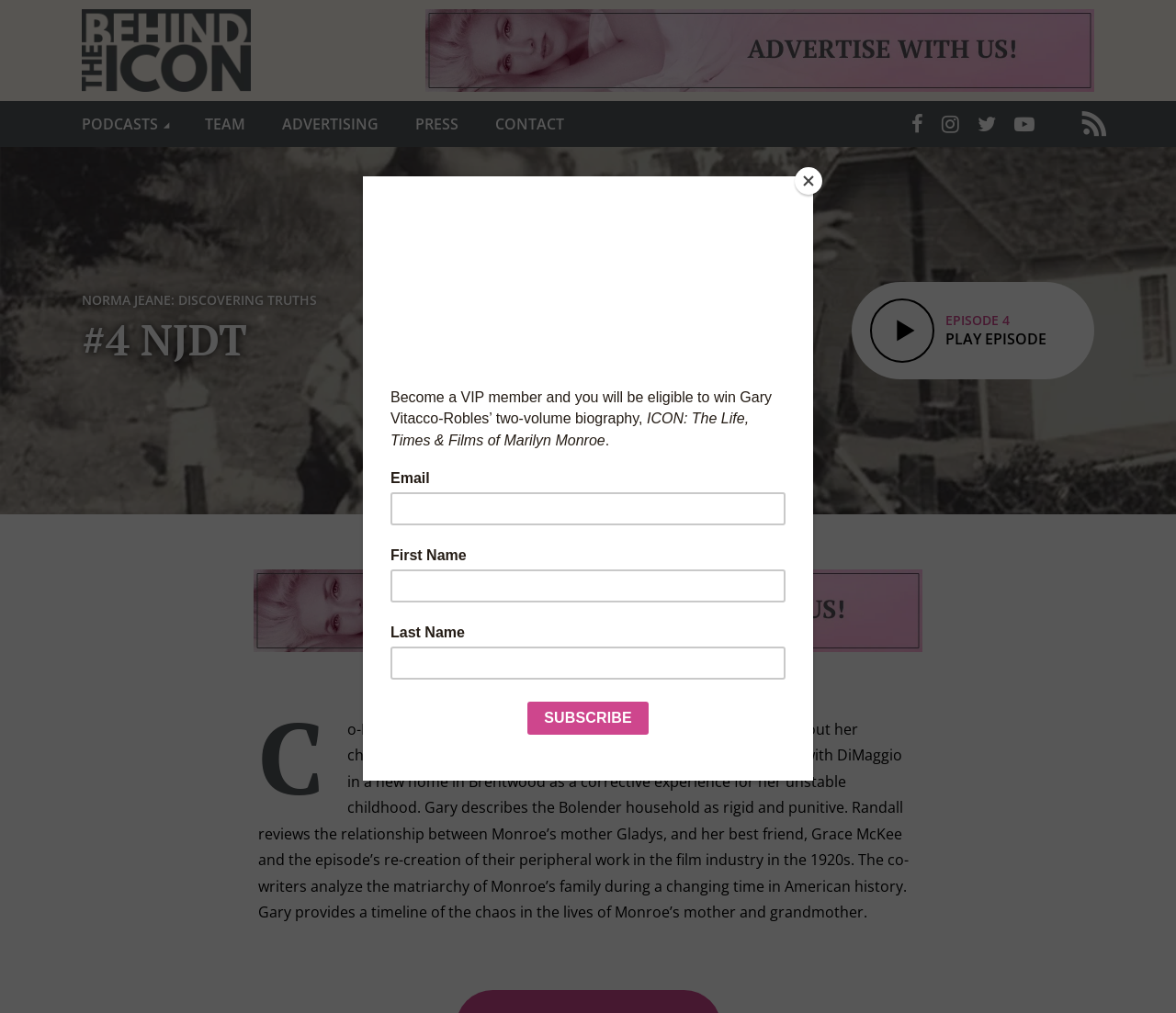Determine the bounding box coordinates of the clickable region to carry out the instruction: "Go to Behind the Icon".

[0.07, 0.027, 0.213, 0.065]